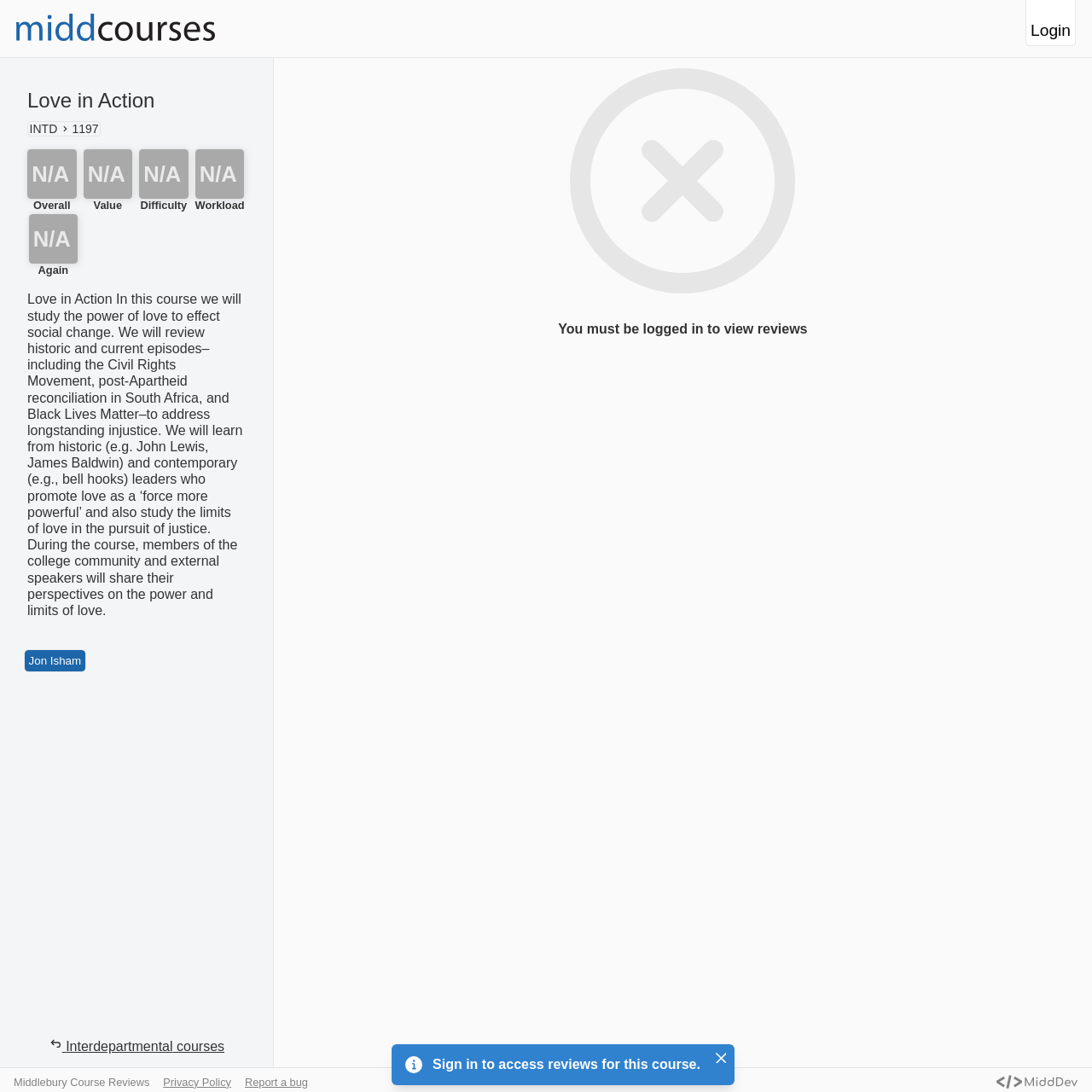Determine the bounding box coordinates for the clickable element required to fulfill the instruction: "Click the 'middCourses' link". Provide the coordinates as four float numbers between 0 and 1, i.e., [left, top, right, bottom].

[0.002, 0.039, 0.199, 0.052]